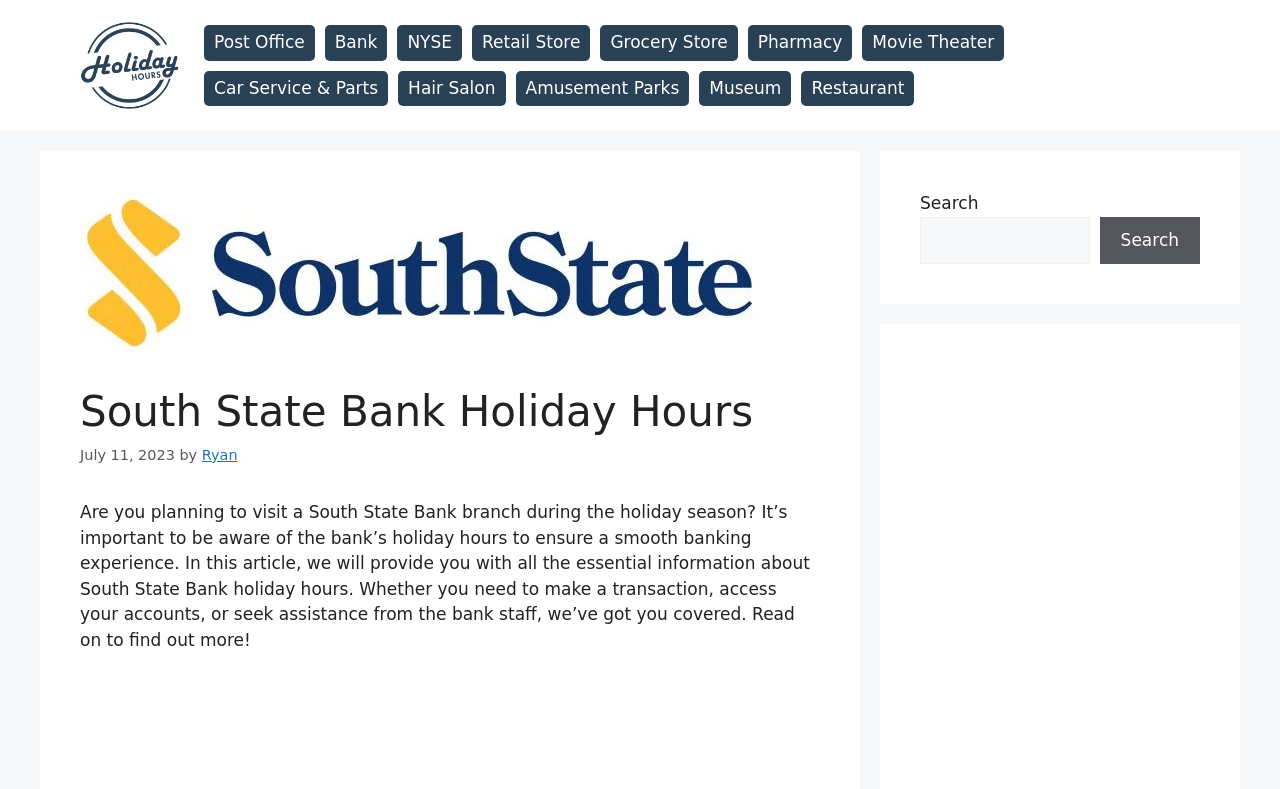Could you please study the image and provide a detailed answer to the question:
What is the name of the bank mentioned on this webpage?

I found the answer by looking at the header section of the webpage, where it says 'South State Bank Holiday Hours'. This suggests that the webpage is about the holiday hours of South State Bank.